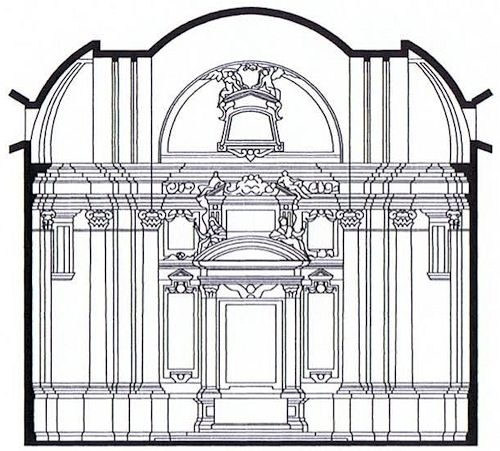Please answer the following question using a single word or phrase: 
Does the drawing feature bold lines?

Yes